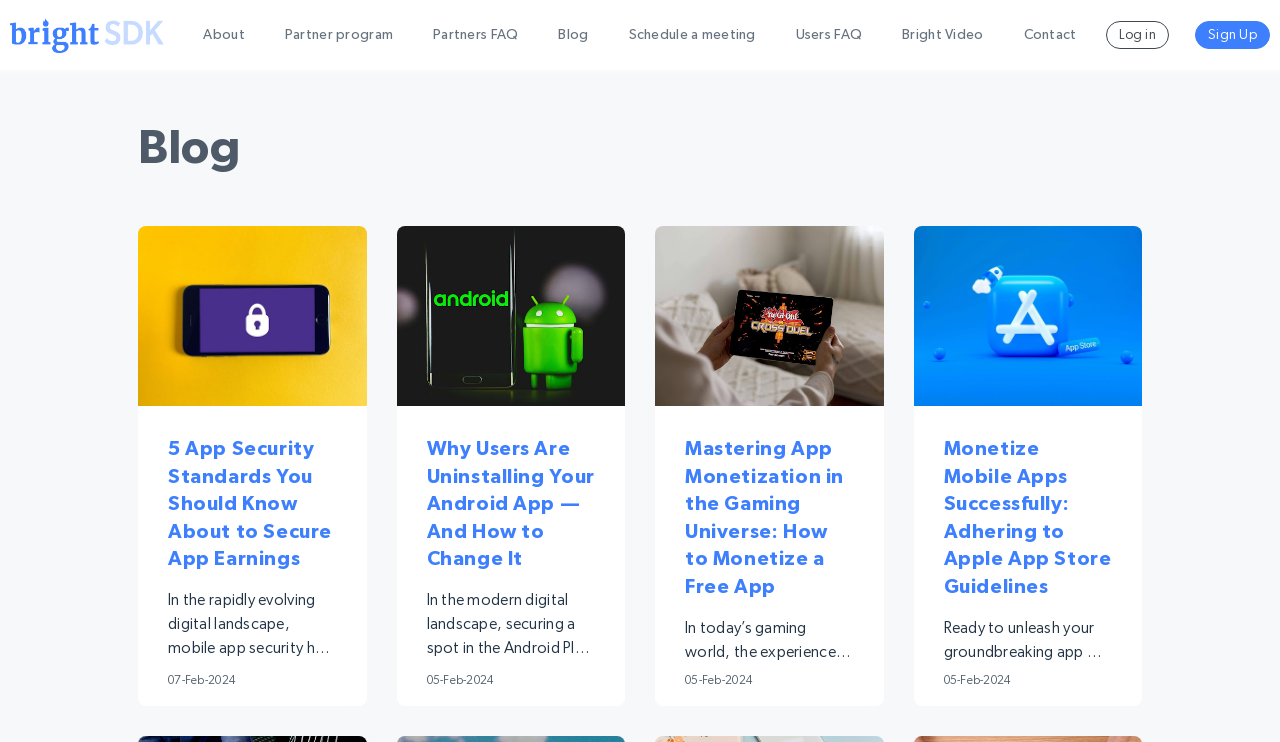What is the topic of the first blog post?
Please provide a single word or phrase based on the screenshot.

App earnings